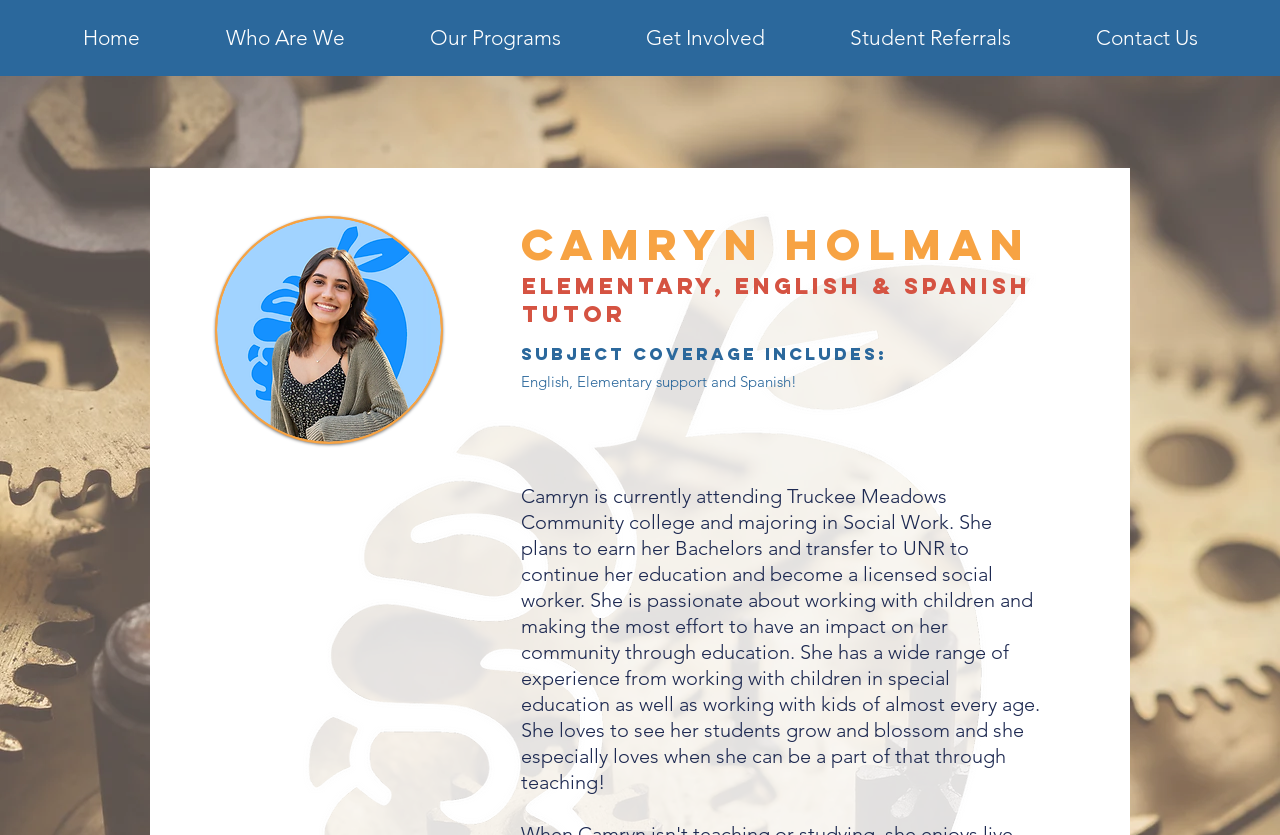What subjects does the tutor cover?
Provide a short answer using one word or a brief phrase based on the image.

English, Elementary support and Spanish